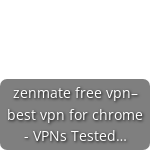Detail every significant feature and component of the image.

The image features a clickable link titled "zenmate free vpn - best vpn for chrome - VPNs Tested…". This link emphasizes the ZenMate VPN as a recommended option for Chrome users, suggesting it has been reviewed or tested for its effectiveness and reliability. The visual aspect is set against a subtle gray background, making the text stand out for easy readability. The link implies that readers can expect insights or evaluations related to ZenMate's offerings, particularly regarding its service as a free VPN tailored for Chrome users.